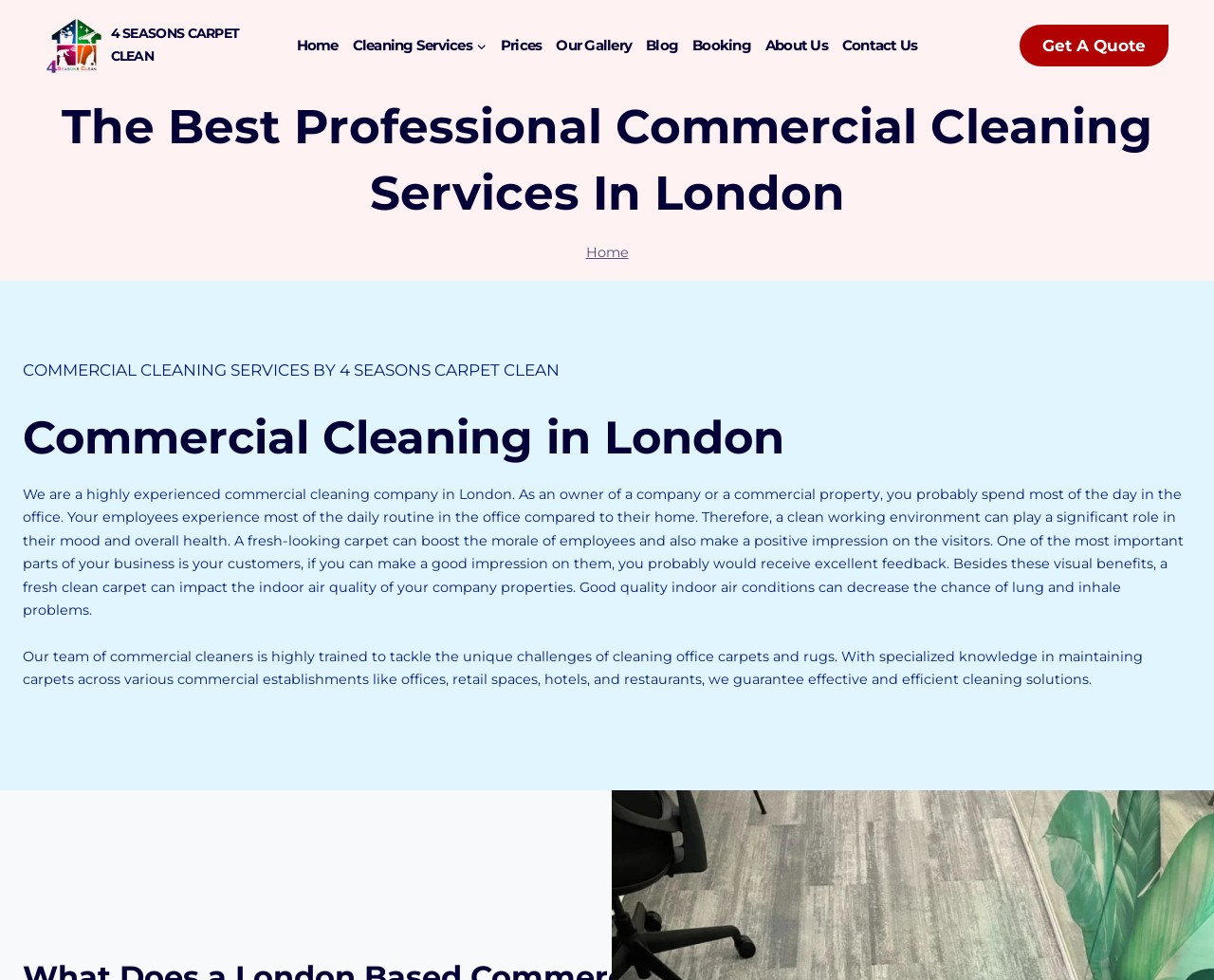Respond to the question below with a concise word or phrase:
What is the importance of a clean working environment?

Boosts morale and health